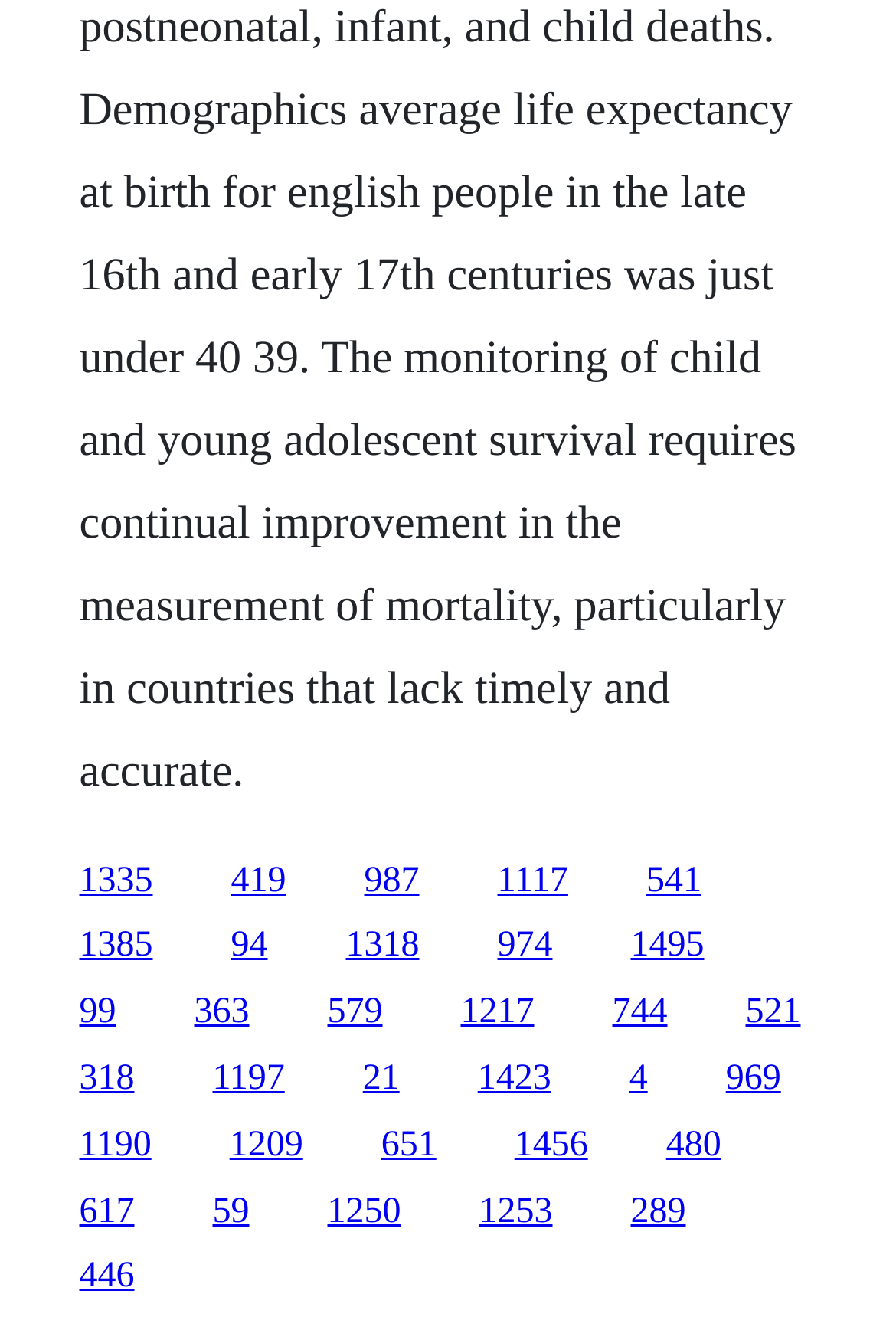What is the purpose of the whitespace between the links?
Please answer the question with a detailed and comprehensive explanation.

By analyzing the bounding box coordinates, I can see that there is a consistent amount of whitespace between each link. This suggests that the whitespace is intentionally used to separate the links and make them easier to distinguish from one another.